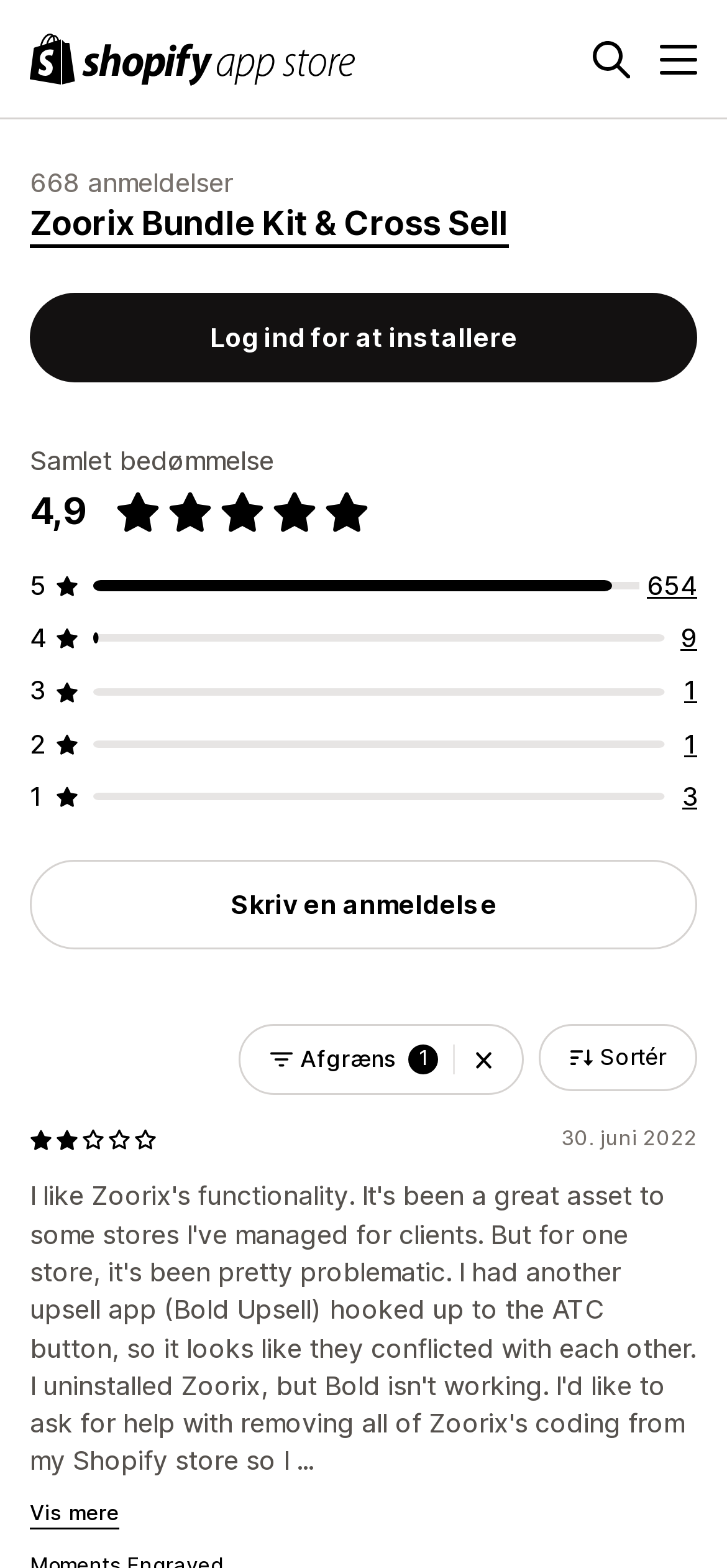Please provide a comprehensive response to the question below by analyzing the image: 
How many reviews are there in total?

I found the total number of reviews by looking at the link 'Zoorix Bundle Kit & Cross Sell 668 anmeldelser' which is located near the top of the page.